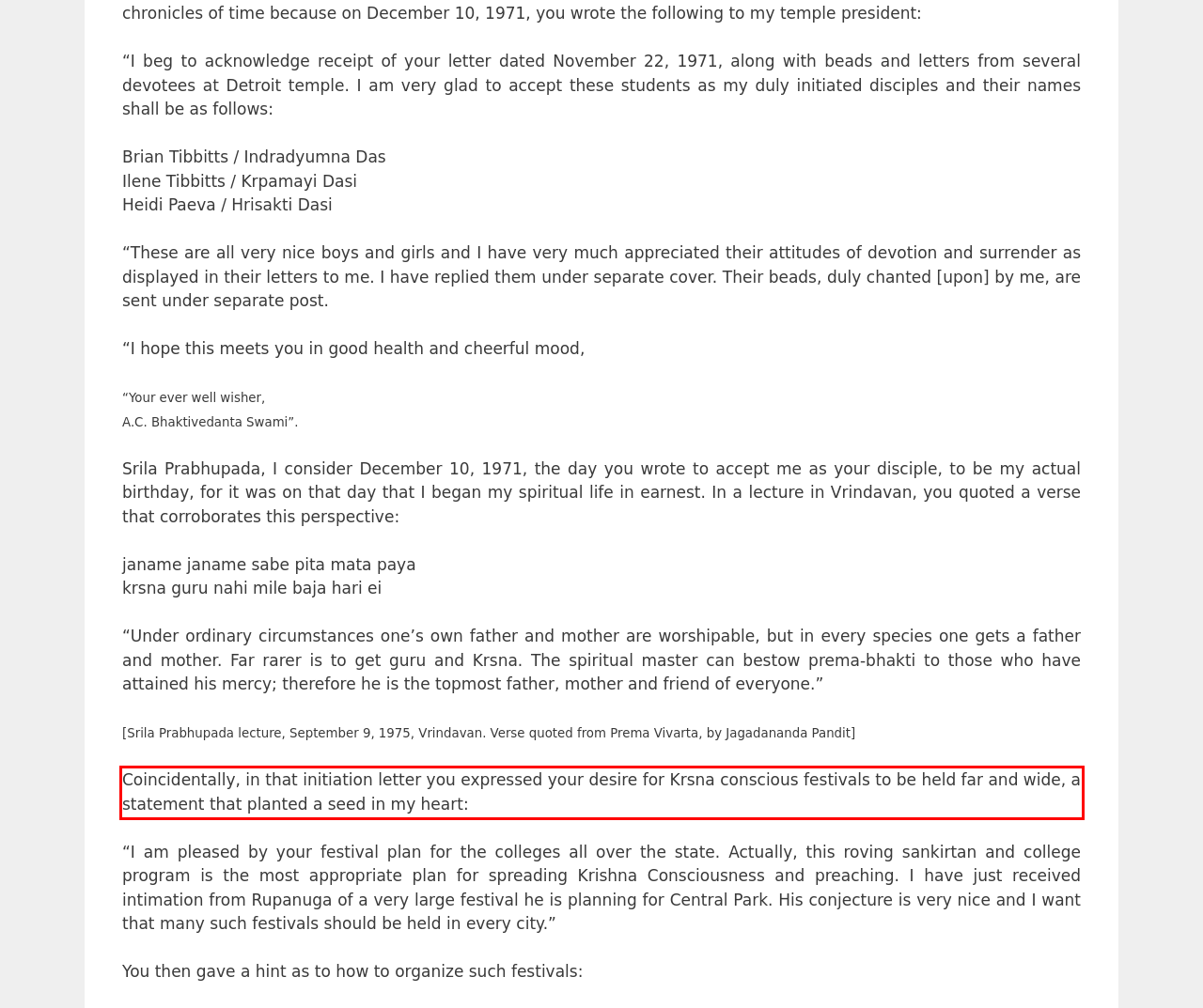Analyze the screenshot of a webpage where a red rectangle is bounding a UI element. Extract and generate the text content within this red bounding box.

Coincidentally, in that initiation letter you expressed your desire for Krsna conscious festivals to be held far and wide, a statement that planted a seed in my heart: